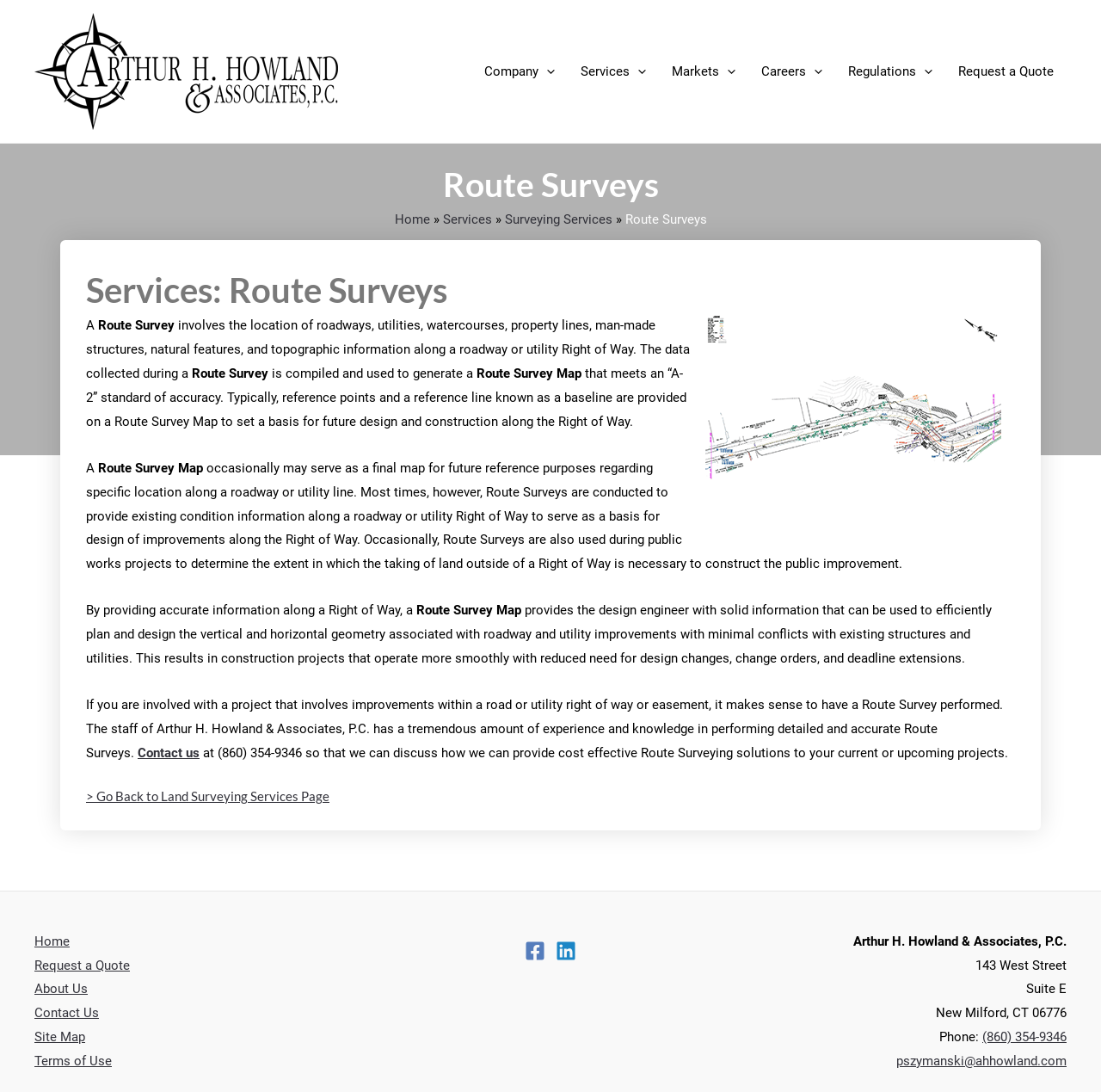Find the bounding box coordinates of the clickable element required to execute the following instruction: "Click on the 'Howland Associates' link". Provide the coordinates as four float numbers between 0 and 1, i.e., [left, top, right, bottom].

[0.031, 0.058, 0.307, 0.072]